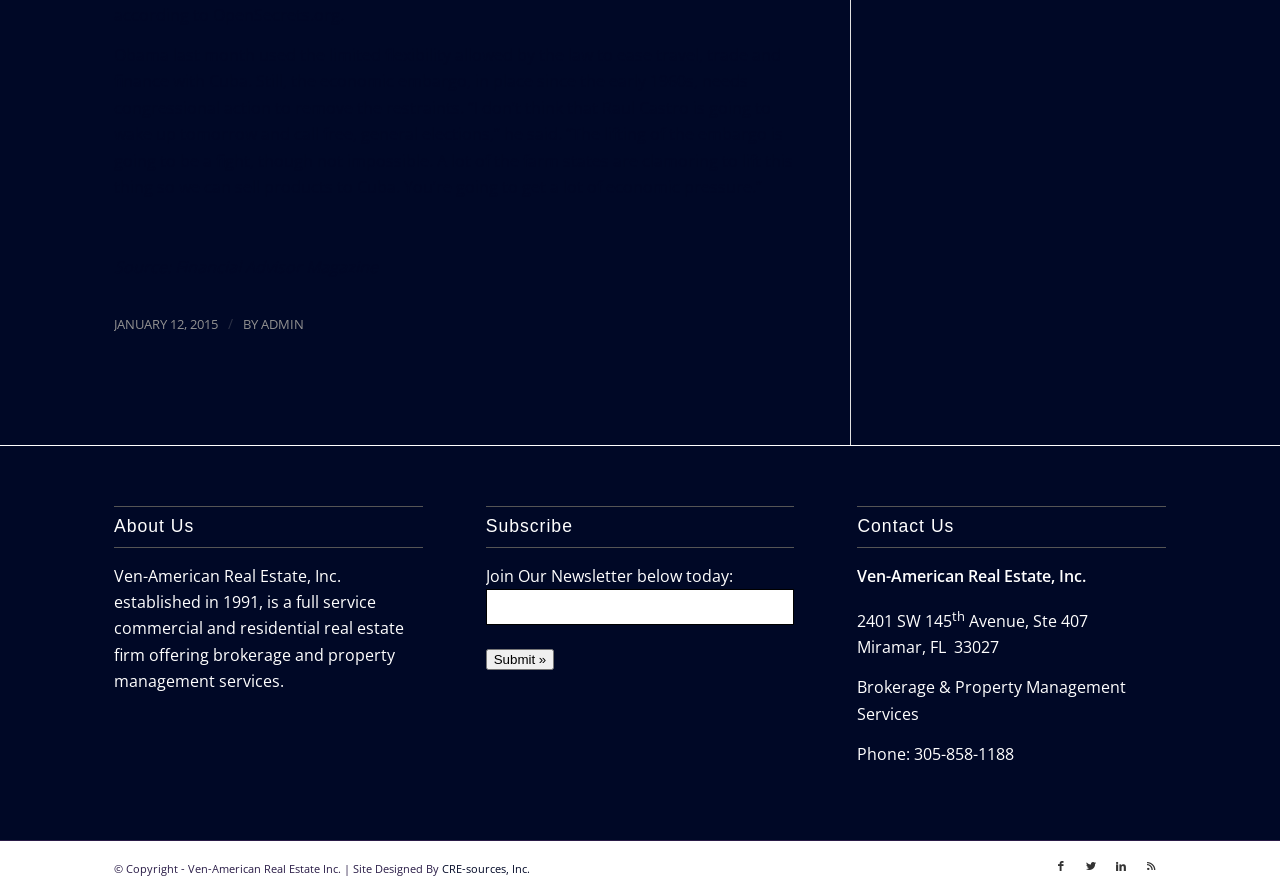From the webpage screenshot, predict the bounding box coordinates (top-left x, top-left y, bottom-right x, bottom-right y) for the UI element described here: CRE-sources, Inc.

[0.345, 0.966, 0.414, 0.983]